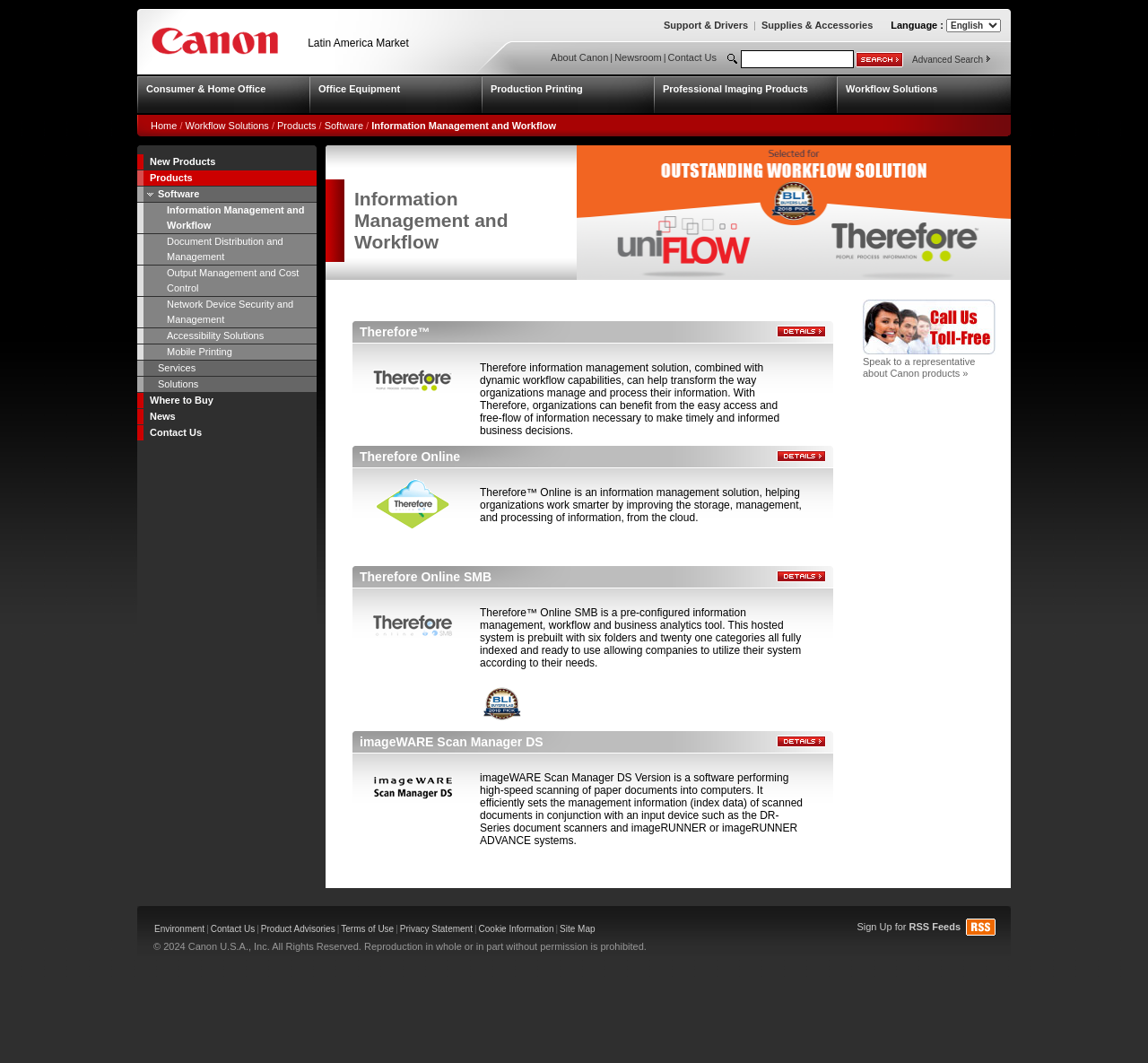Please give the bounding box coordinates of the area that should be clicked to fulfill the following instruction: "Speak to a representative about Canon products". The coordinates should be in the format of four float numbers from 0 to 1, i.e., [left, top, right, bottom].

[0.752, 0.334, 0.849, 0.357]